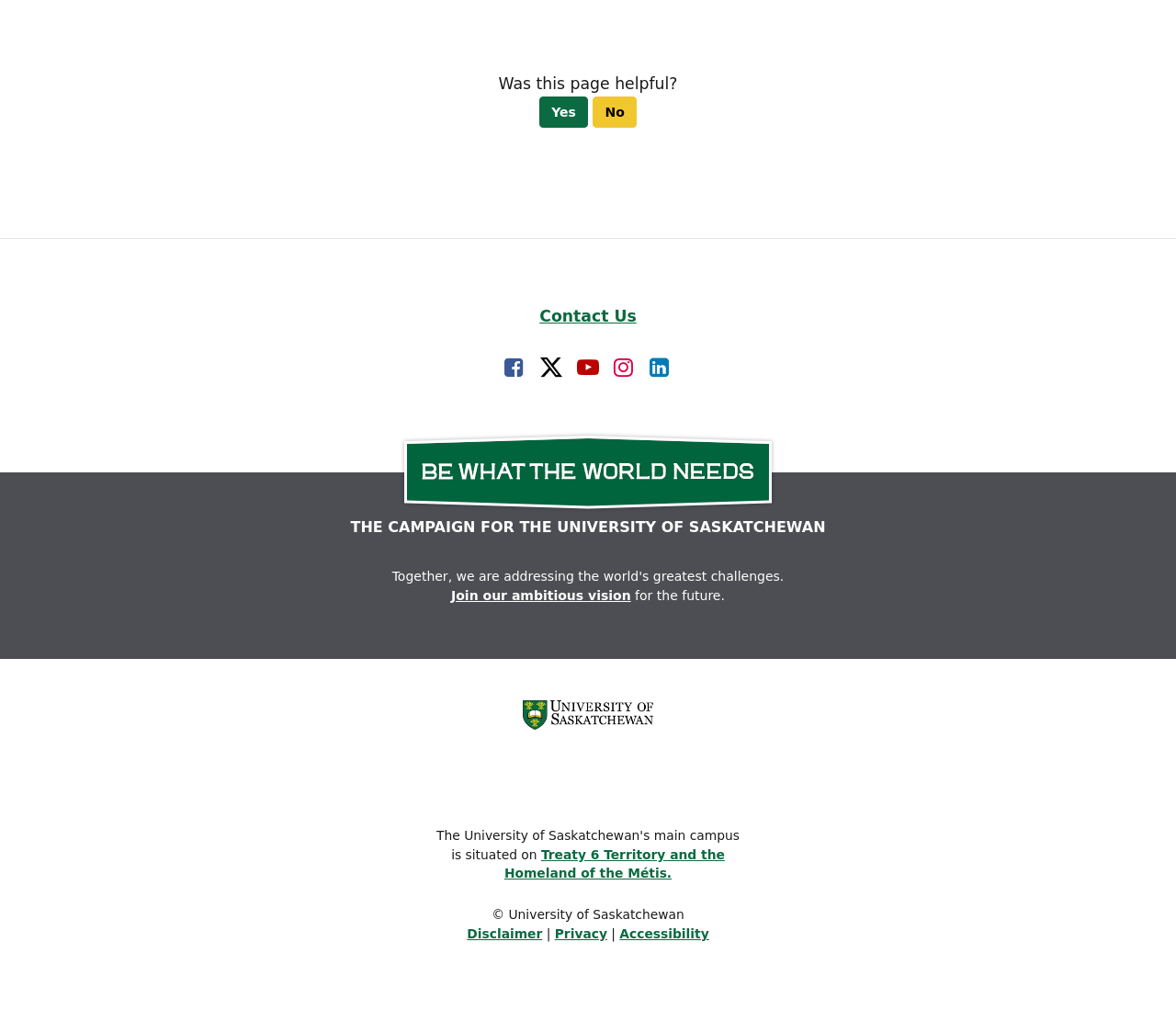Find the bounding box coordinates for the area that must be clicked to perform this action: "Follow on Facebook".

[0.429, 0.351, 0.447, 0.377]